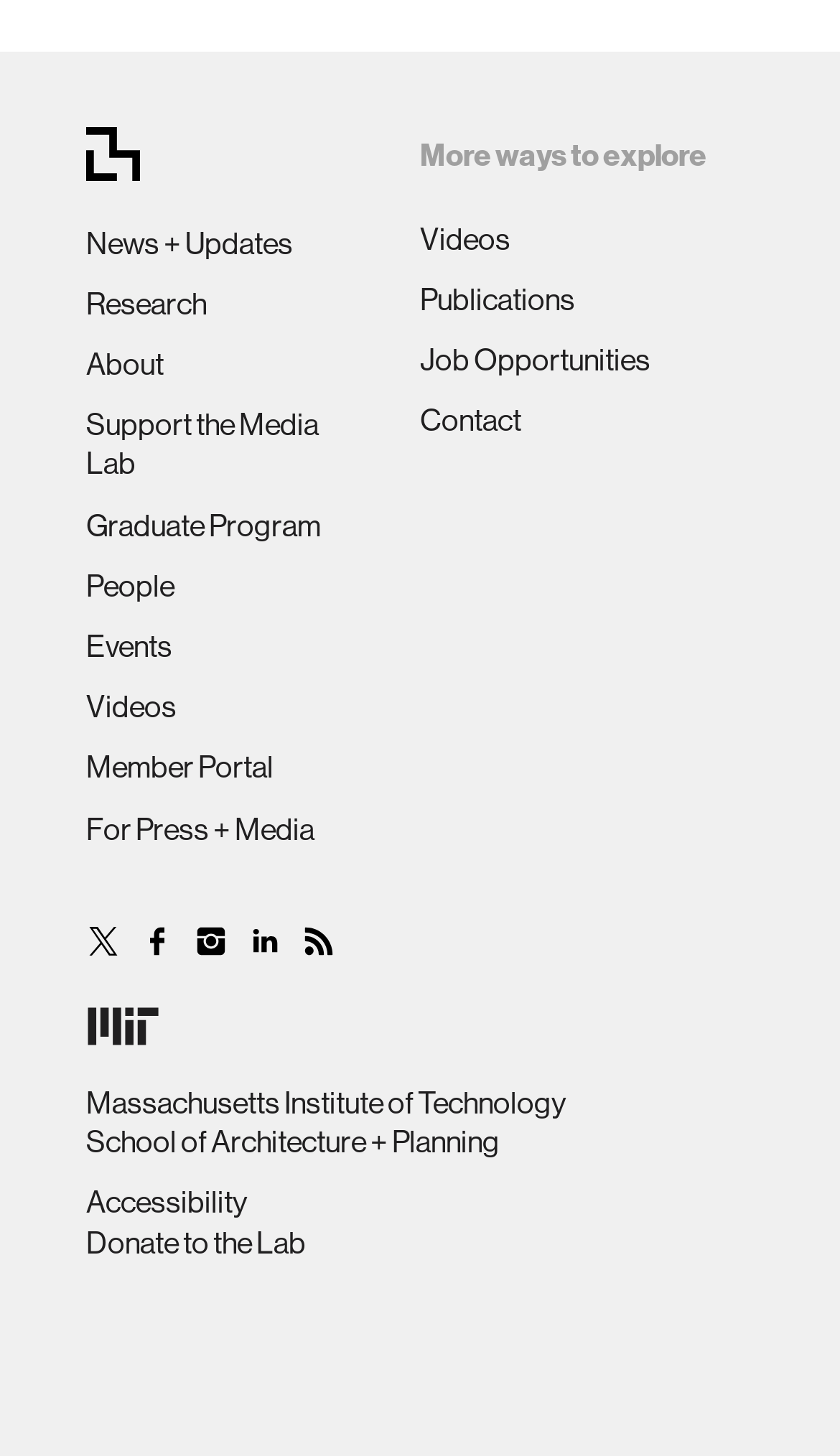How many links are there in the top navigation bar?
Please give a detailed and elaborate answer to the question based on the image.

I counted the number of links in the top navigation bar, which are 'News + Updates', 'Research', 'About', 'Support the Media Lab', 'Graduate Program', 'People', 'Events', 'Videos', 'Member Portal', 'For Press + Media'. There are 11 links in total.